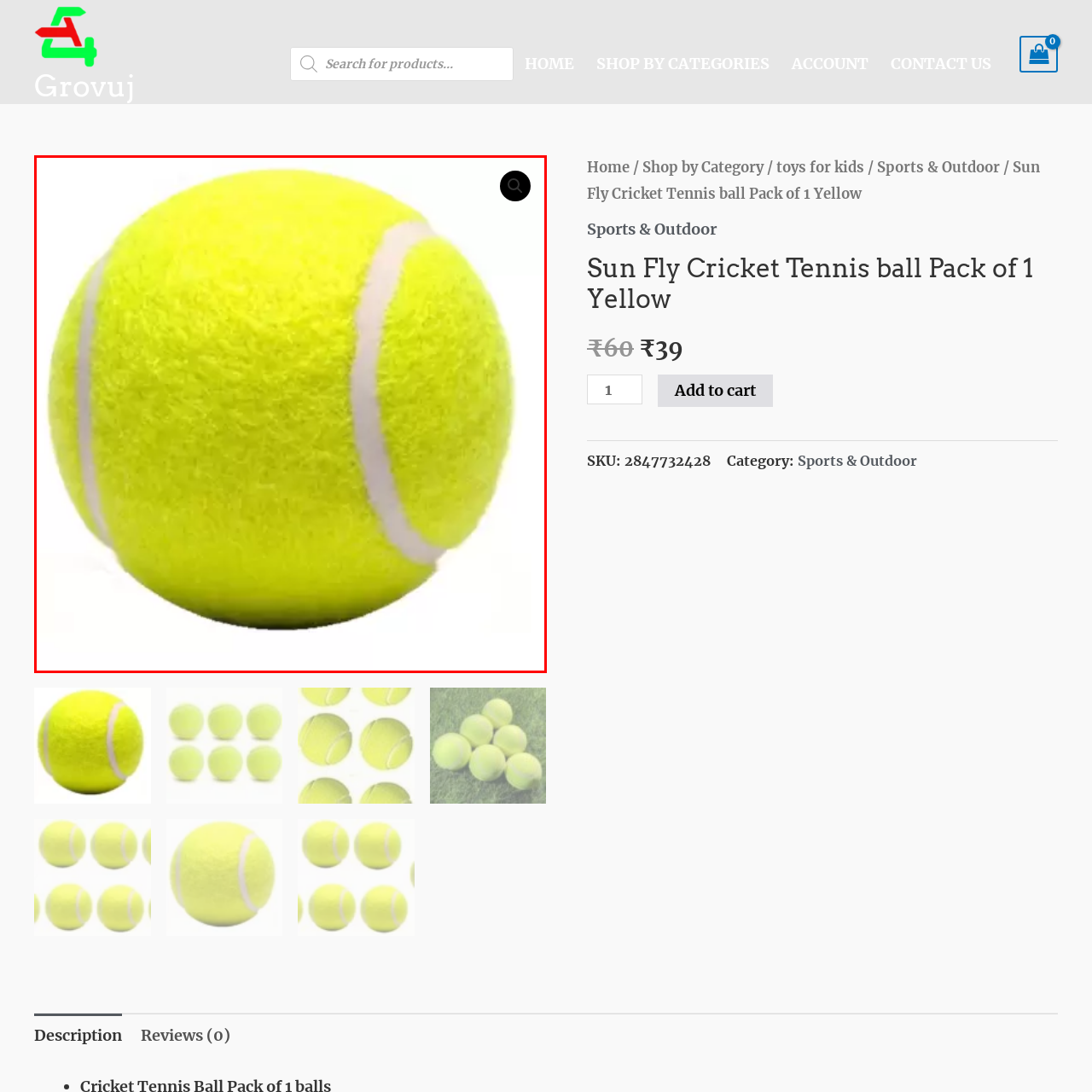Observe the image inside the red bounding box and answer briefly using a single word or phrase: What is the original price of the tennis ball?

₹60